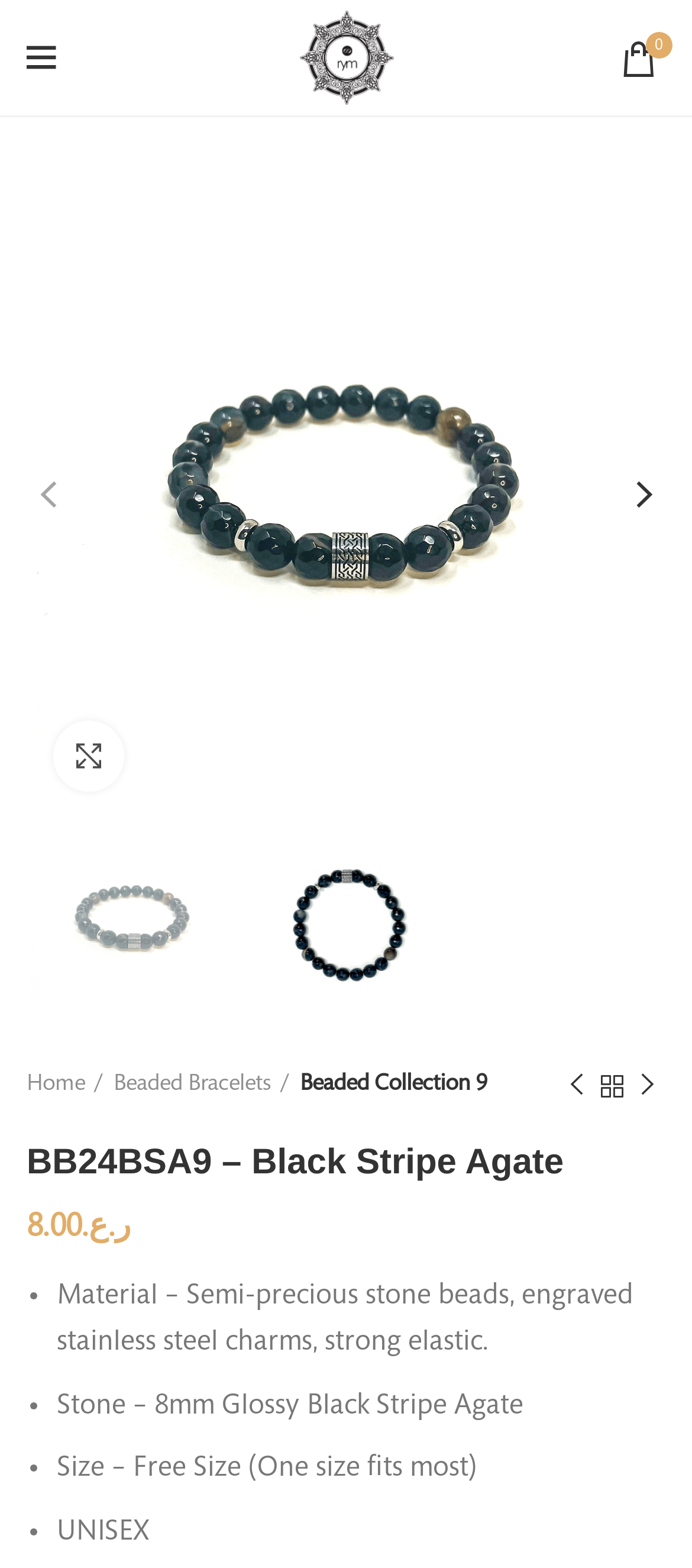Calculate the bounding box coordinates for the UI element based on the following description: "0 items / ر.ع.0.00". Ensure the coordinates are four float numbers between 0 and 1, i.e., [left, top, right, bottom].

[0.872, 0.014, 0.974, 0.059]